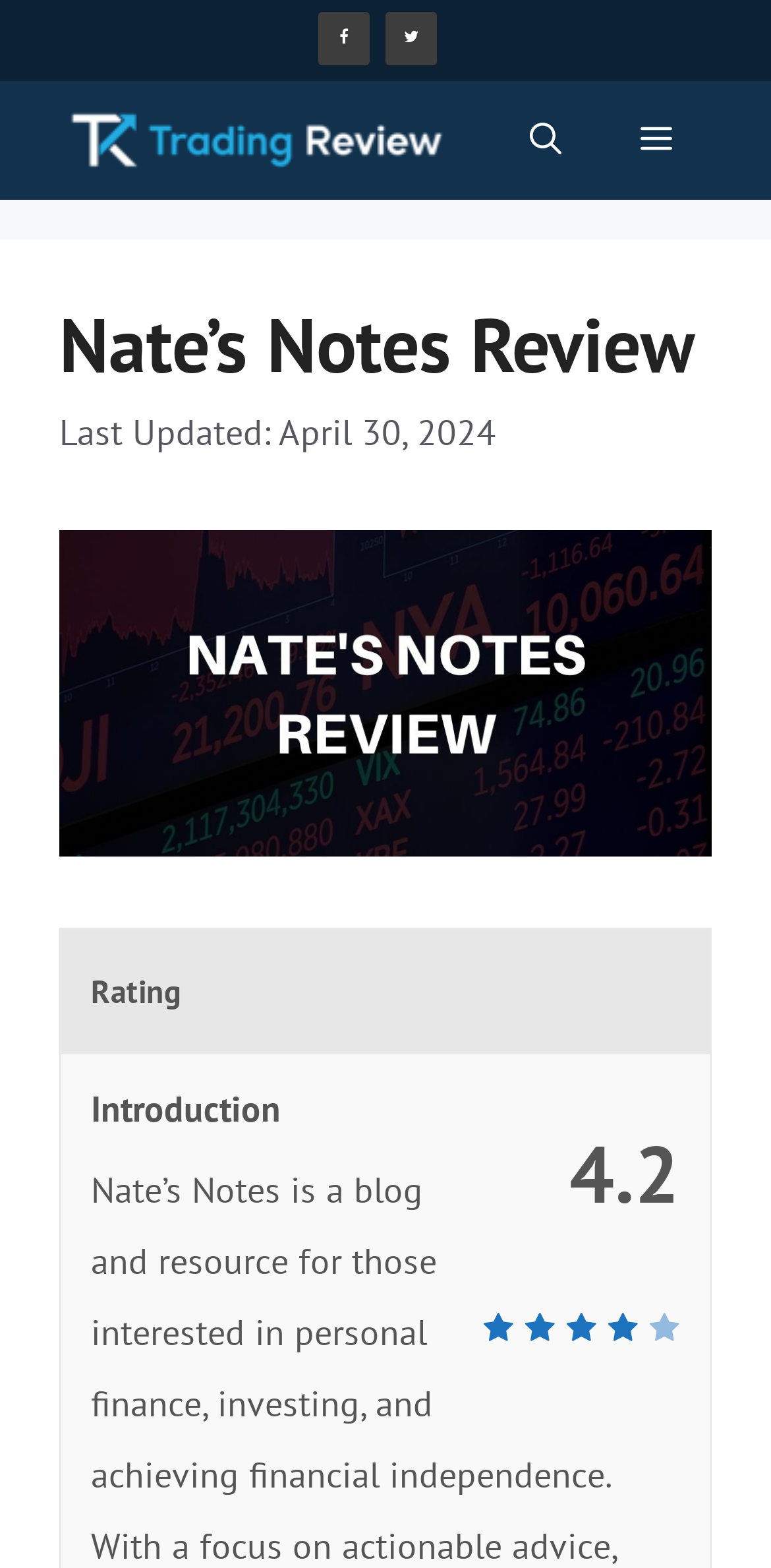What is the rating of Nate’s Notes Review?
Based on the image, provide your answer in one word or phrase.

4.2